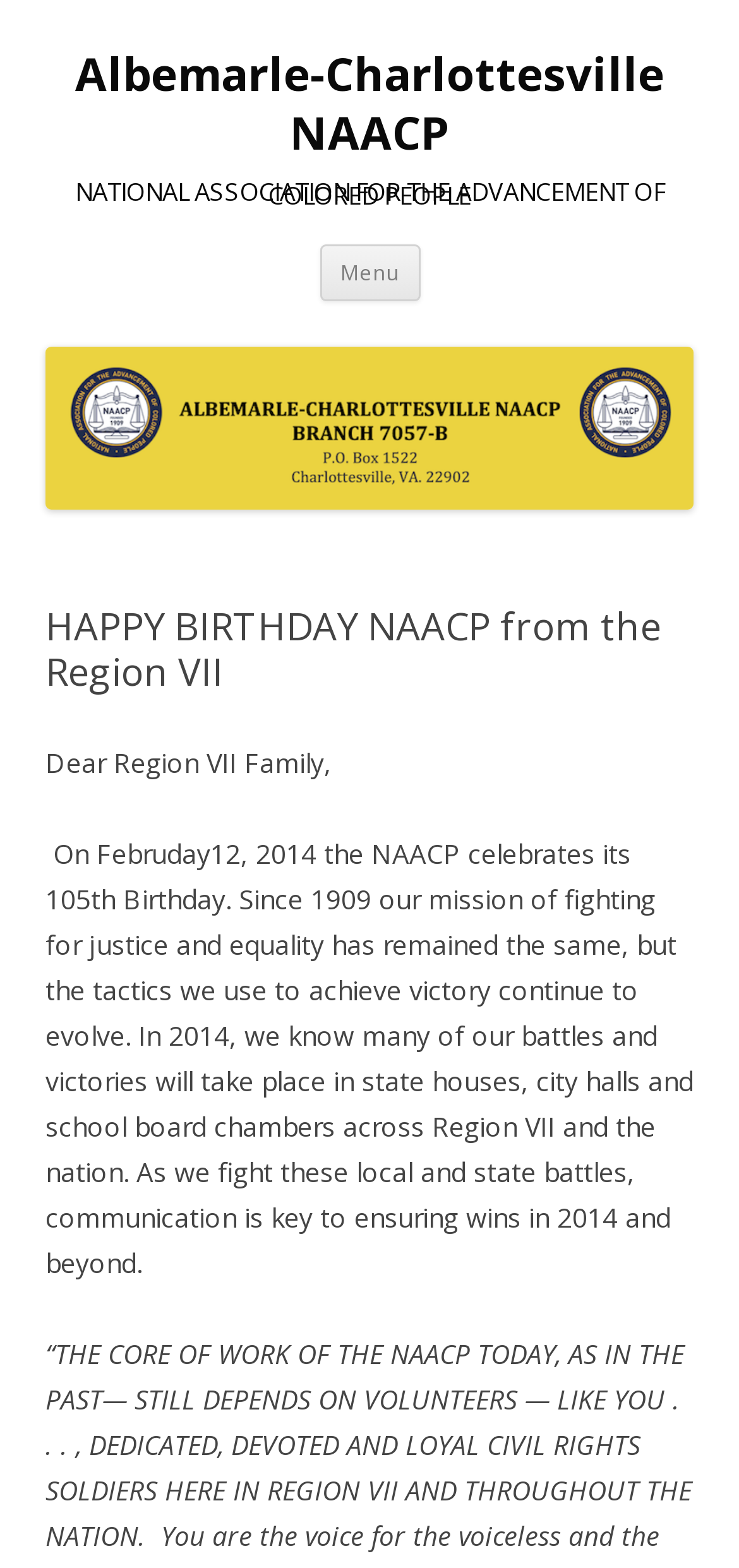Using the information in the image, give a comprehensive answer to the question: 
What is the year mentioned in the text?

I found a StaticText element with the text 'On Februday12, 2014 the NAACP celebrates its 105th Birthday.' This suggests that the year mentioned in the text is 2014.